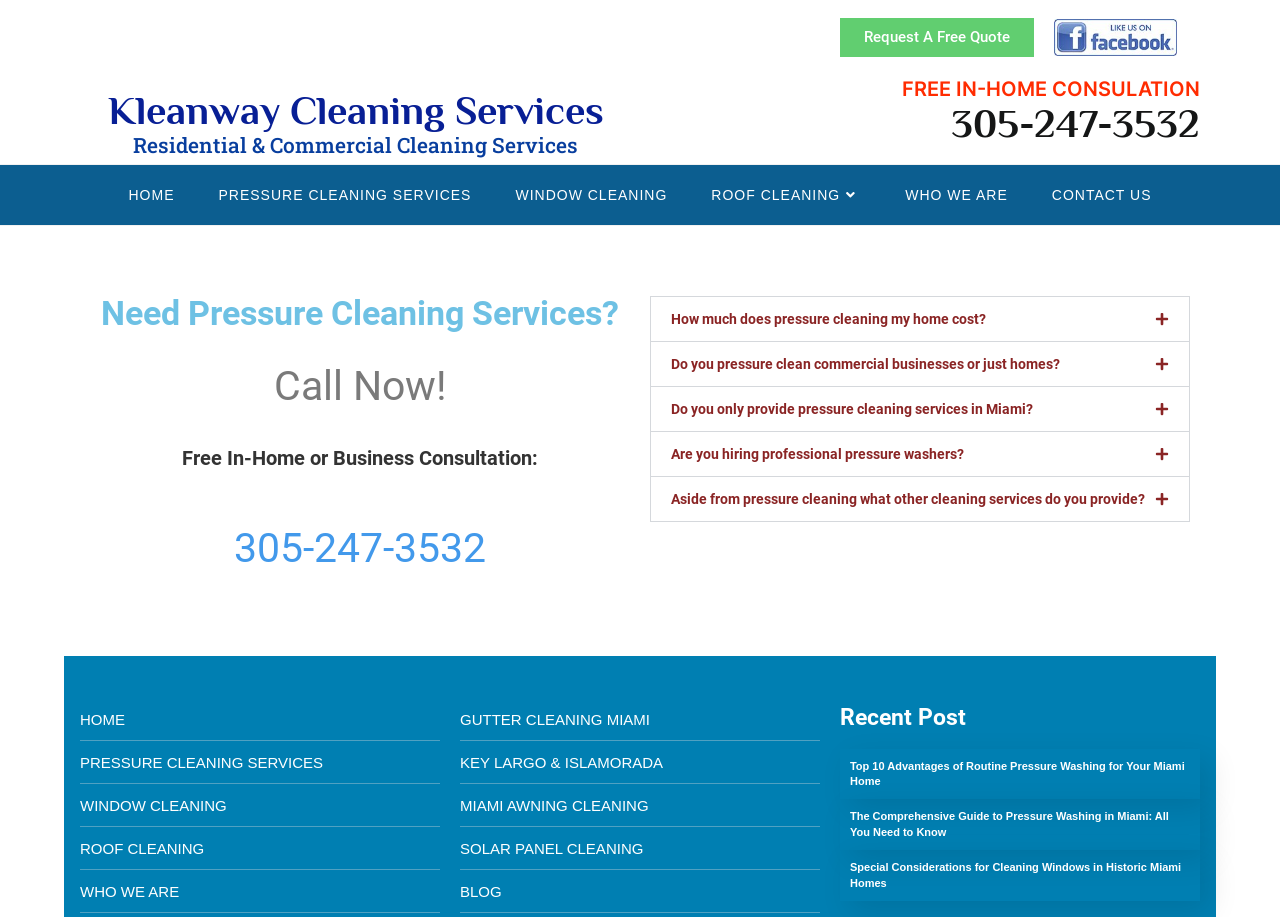Based on the element description: "Viruses and Malware", identify the bounding box coordinates for this UI element. The coordinates must be four float numbers between 0 and 1, listed as [left, top, right, bottom].

None